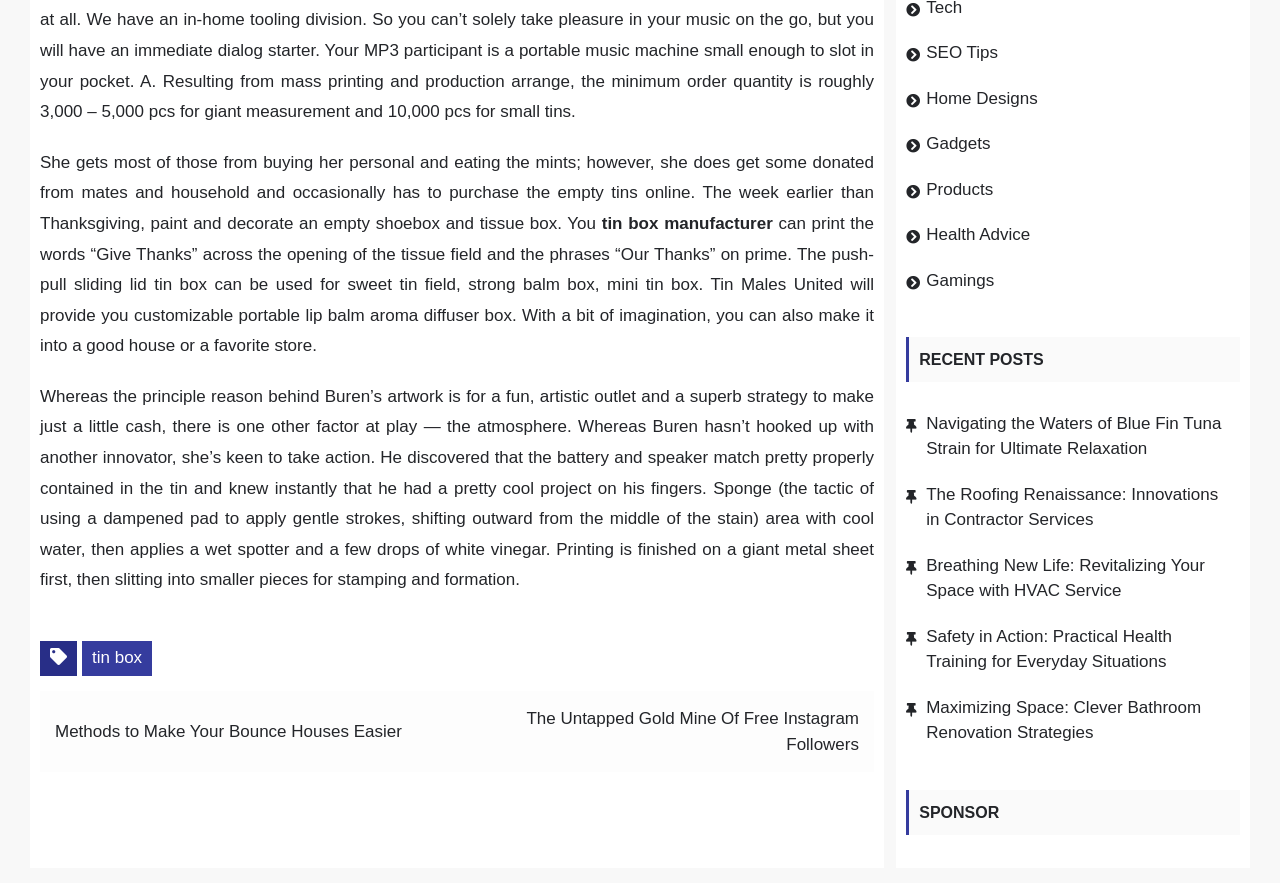Based on the element description, predict the bounding box coordinates (top-left x, top-left y, bottom-right x, bottom-right y) for the UI element in the screenshot: Gadgets

[0.724, 0.152, 0.774, 0.174]